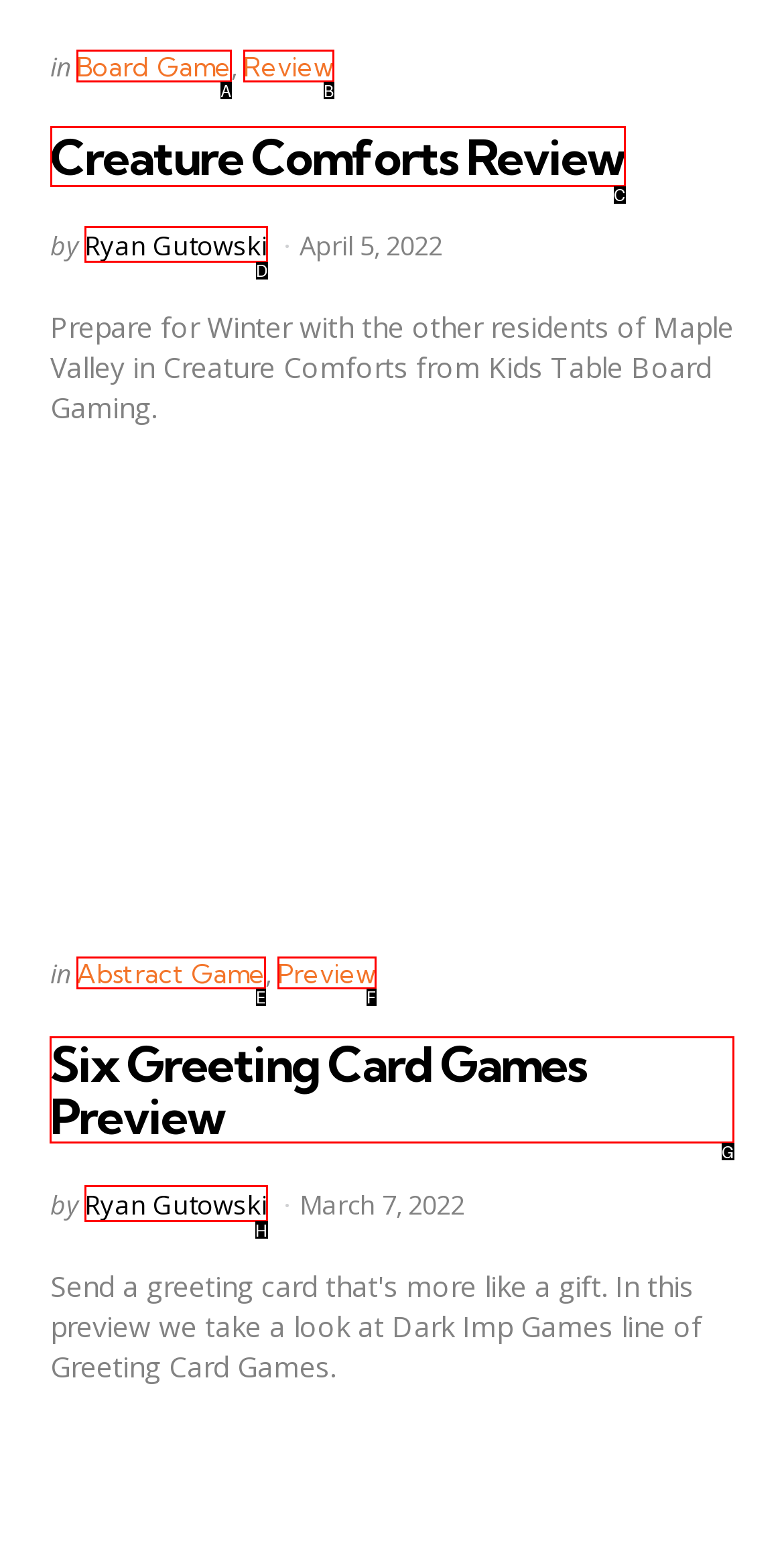Indicate which UI element needs to be clicked to fulfill the task: View the 'Six Greeting Card Games Preview' article
Answer with the letter of the chosen option from the available choices directly.

G